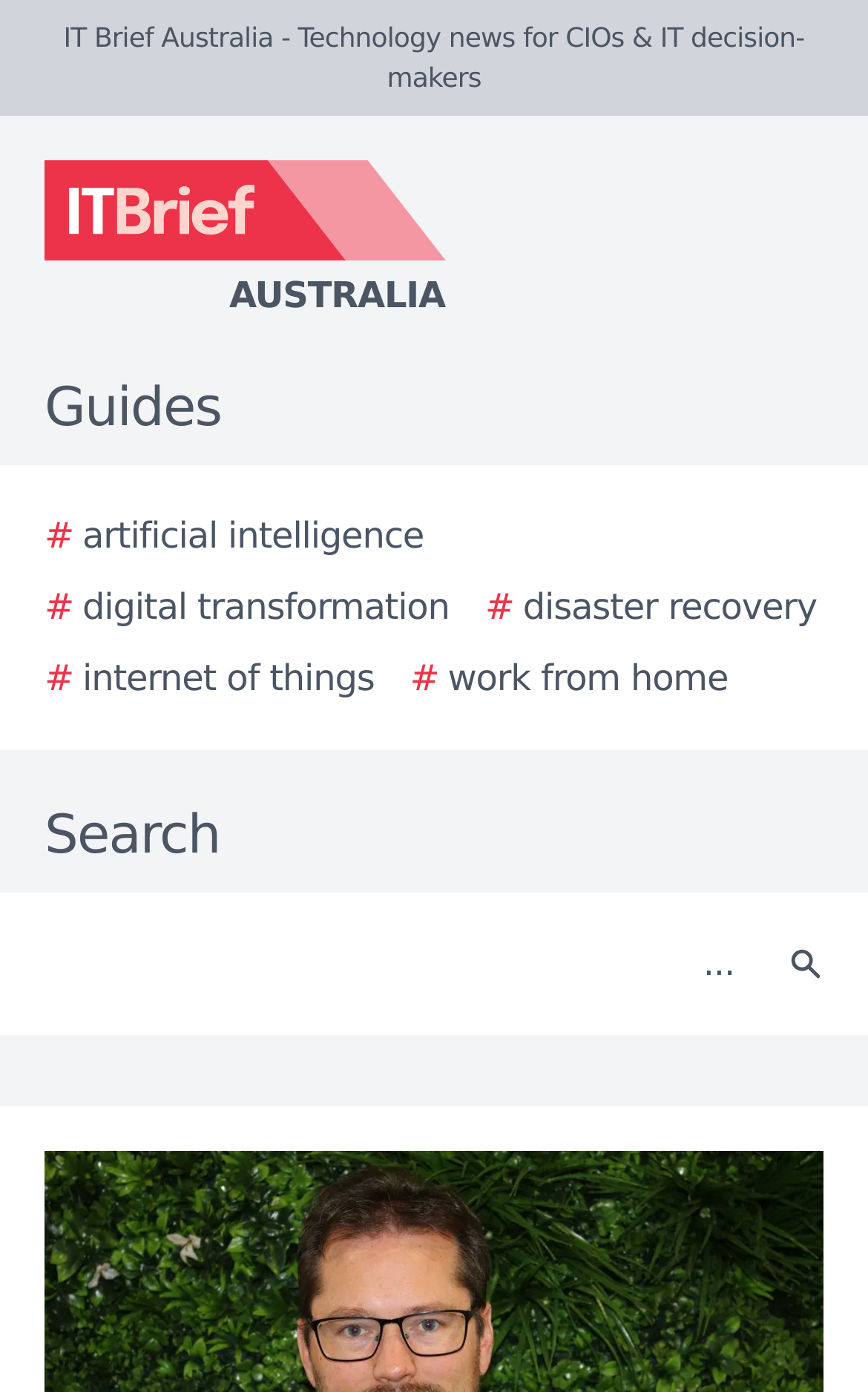Is the search function required?
Use the image to give a comprehensive and detailed response to the question.

I determined the answer by looking at the textbox element 'Search' which has a 'required' attribute set to 'False', indicating that the search function is not required.